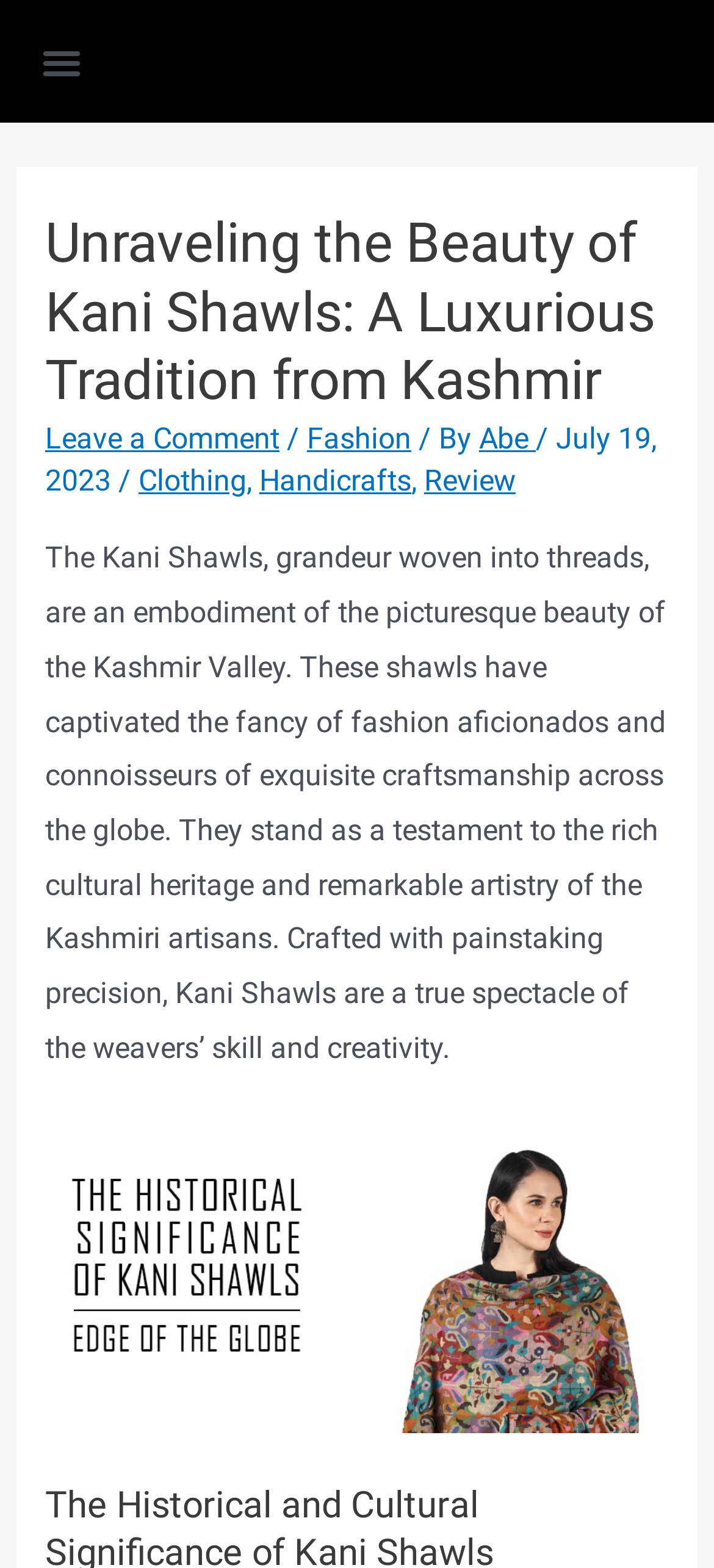What is the date of the article?
Please provide a comprehensive answer based on the contents of the image.

The date of the article is mentioned as 'July 19, 2023' in the static text element located below the heading and above the descriptive text.